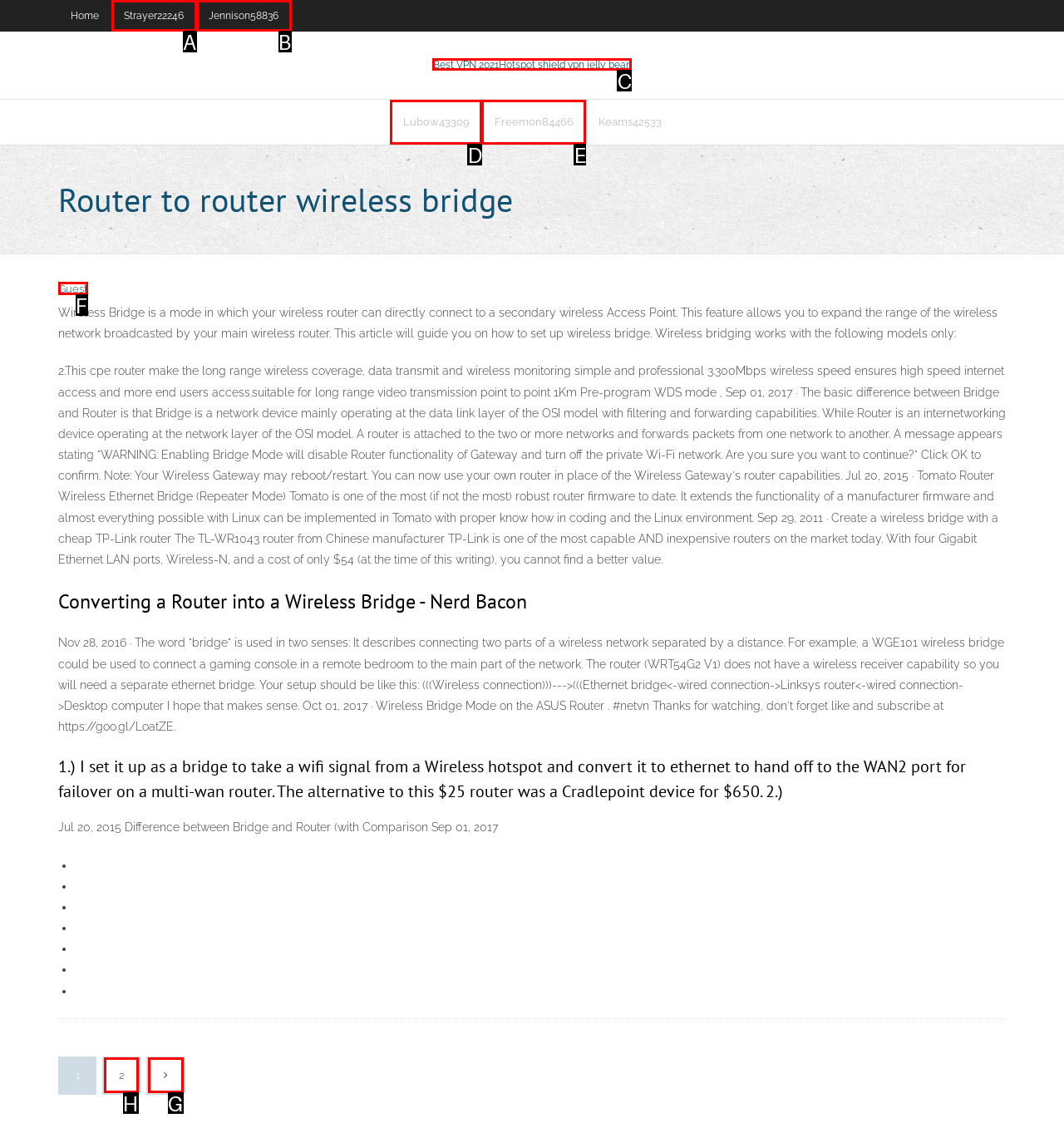Point out the HTML element I should click to achieve the following task: Click on the '2' link Provide the letter of the selected option from the choices.

H